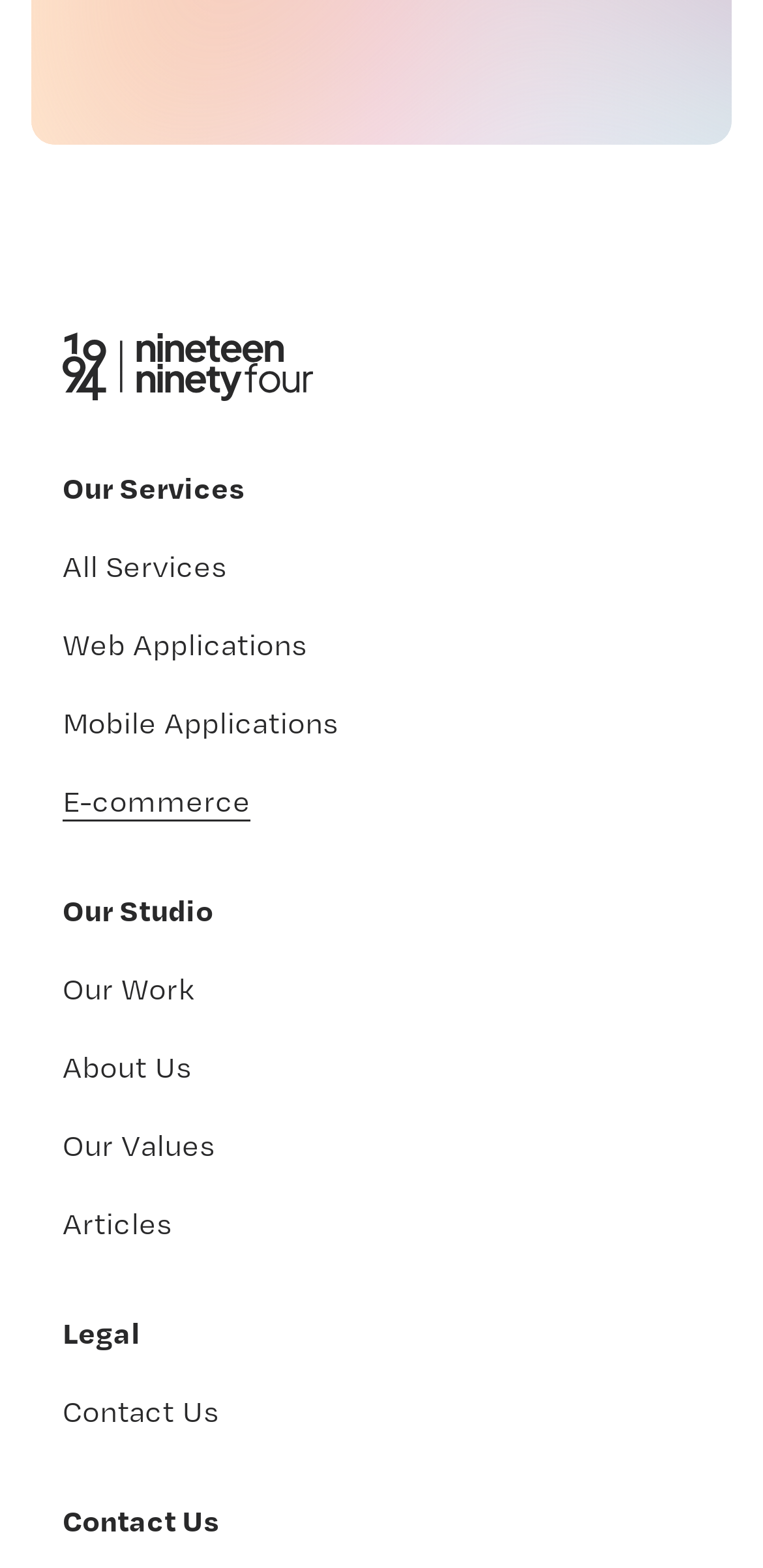Provide a short, one-word or phrase answer to the question below:
What is the third service listed?

Mobile Applications